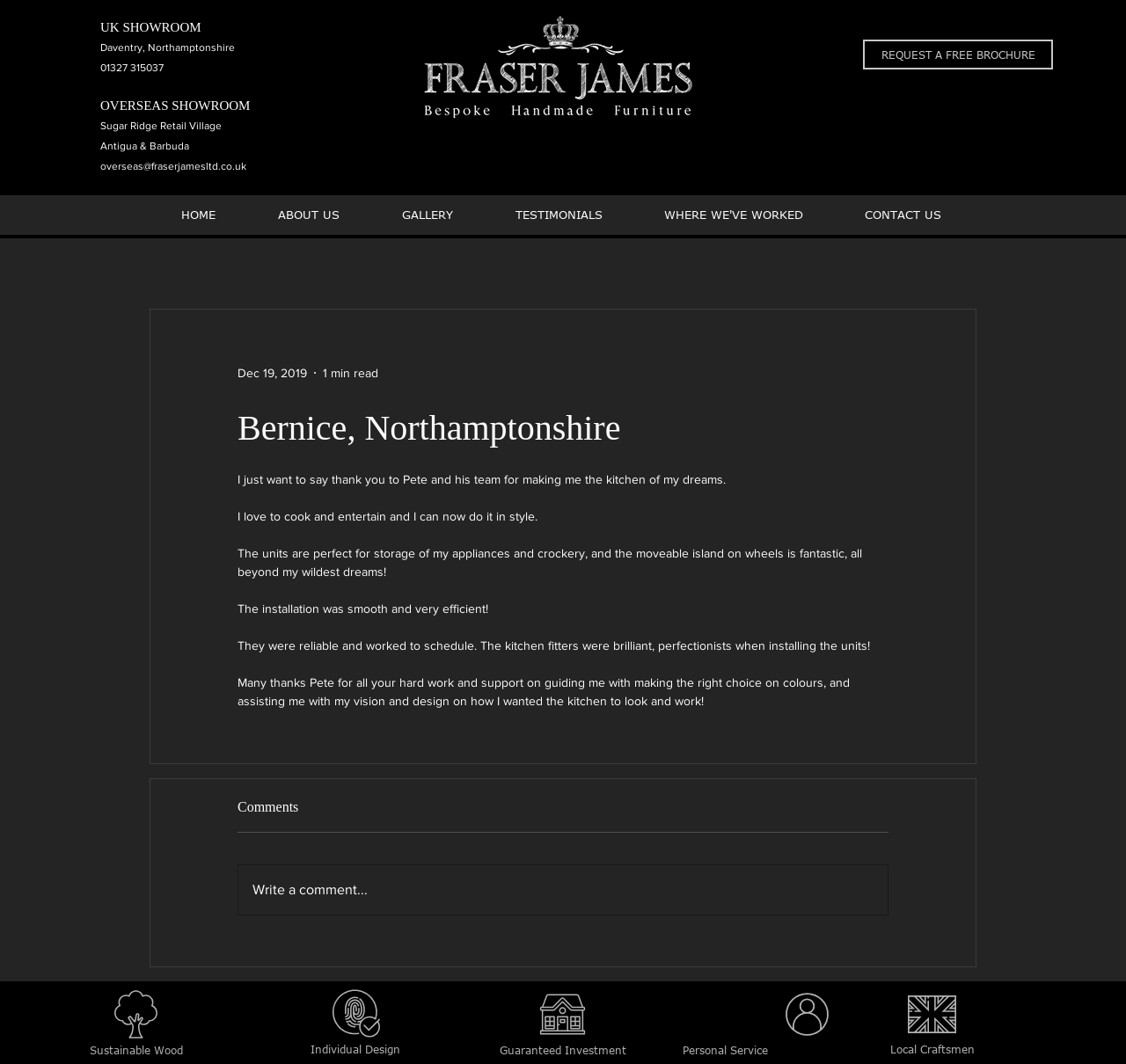Use a single word or phrase to answer the question: What is the theme of the testimonial?

Kitchen design